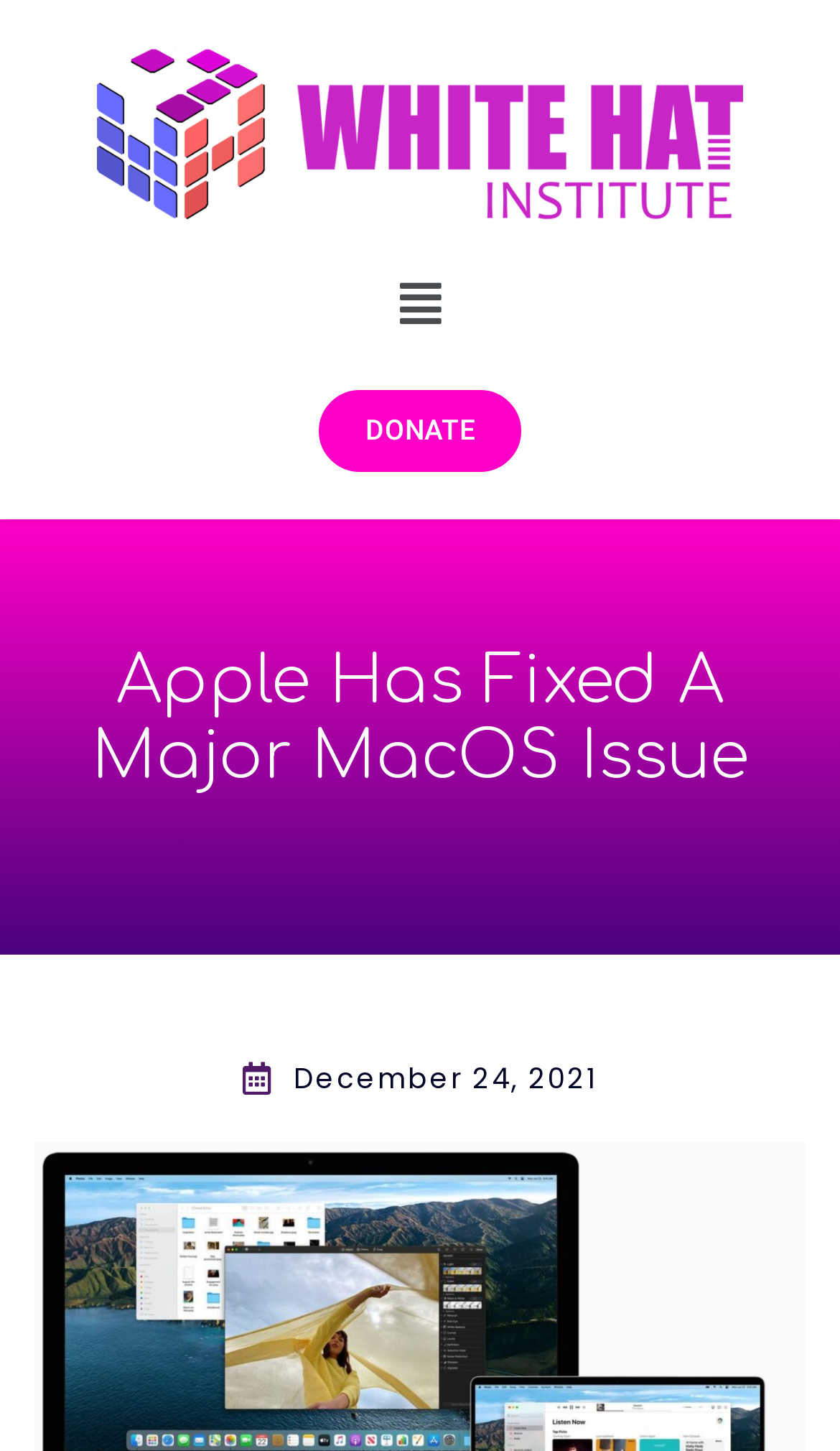Given the element description Donate, identify the bounding box coordinates for the UI element on the webpage screenshot. The format should be (top-left x, top-left y, bottom-right x, bottom-right y), with values between 0 and 1.

[0.378, 0.268, 0.622, 0.325]